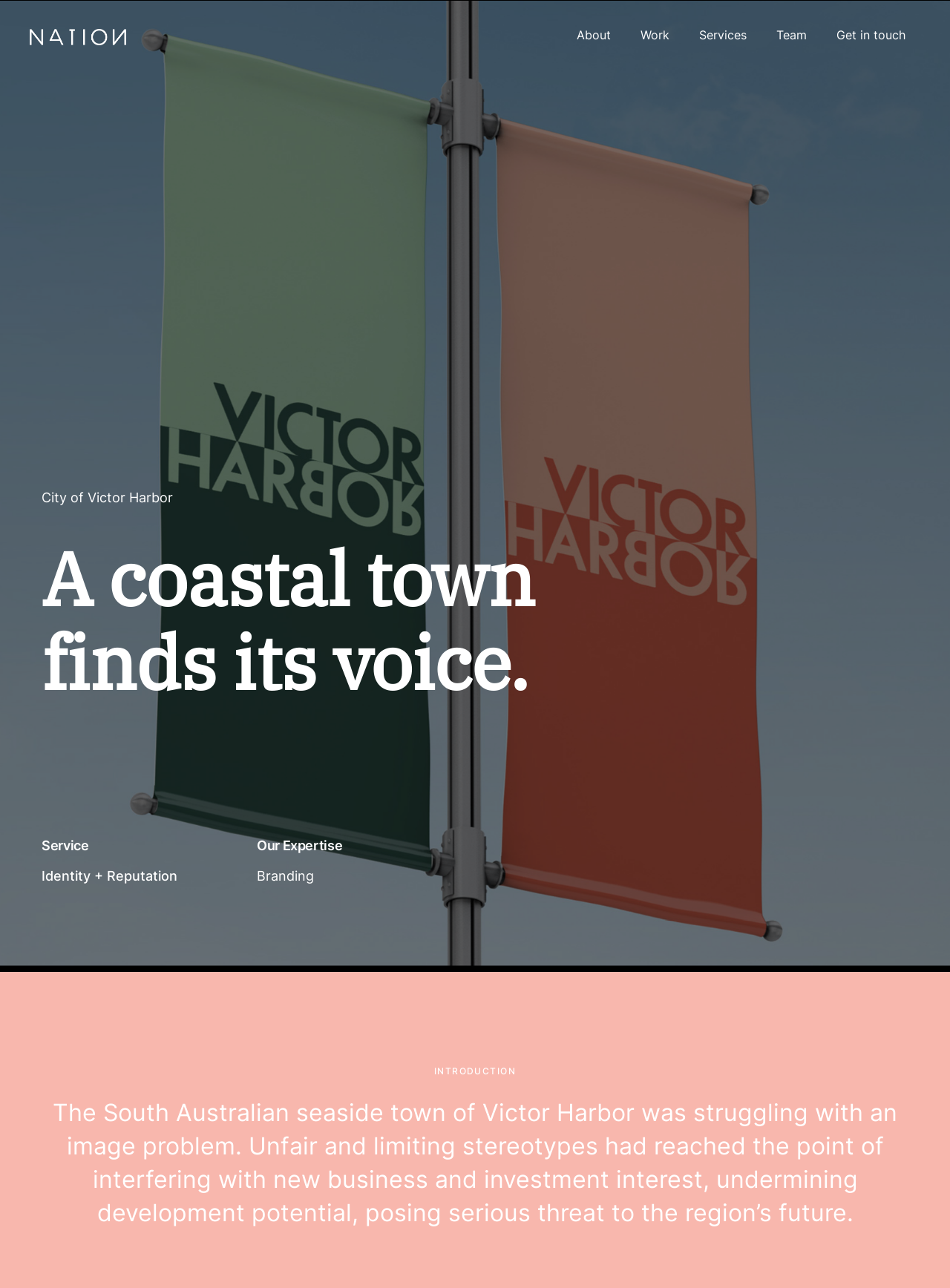What is the expertise of the company?
Provide a thorough and detailed answer to the question.

I found the answer by looking at the StaticText element with the content 'Branding' at coordinates [0.27, 0.674, 0.33, 0.686]. This is likely an expertise of the company since it is listed under the 'Our Expertise' heading.